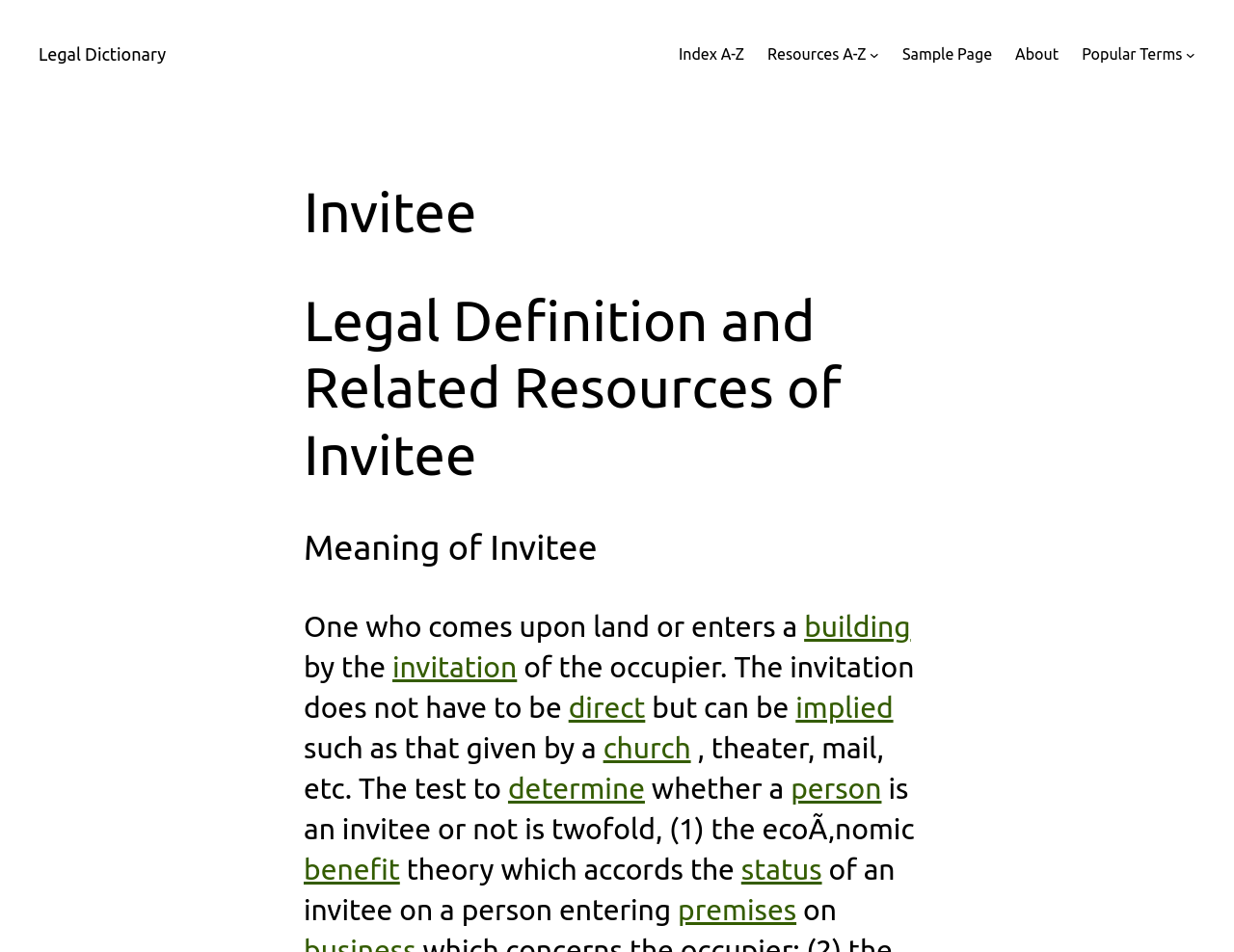Locate the bounding box coordinates of the area that needs to be clicked to fulfill the following instruction: "Visit the page about church". The coordinates should be in the format of four float numbers between 0 and 1, namely [left, top, right, bottom].

[0.489, 0.768, 0.56, 0.803]